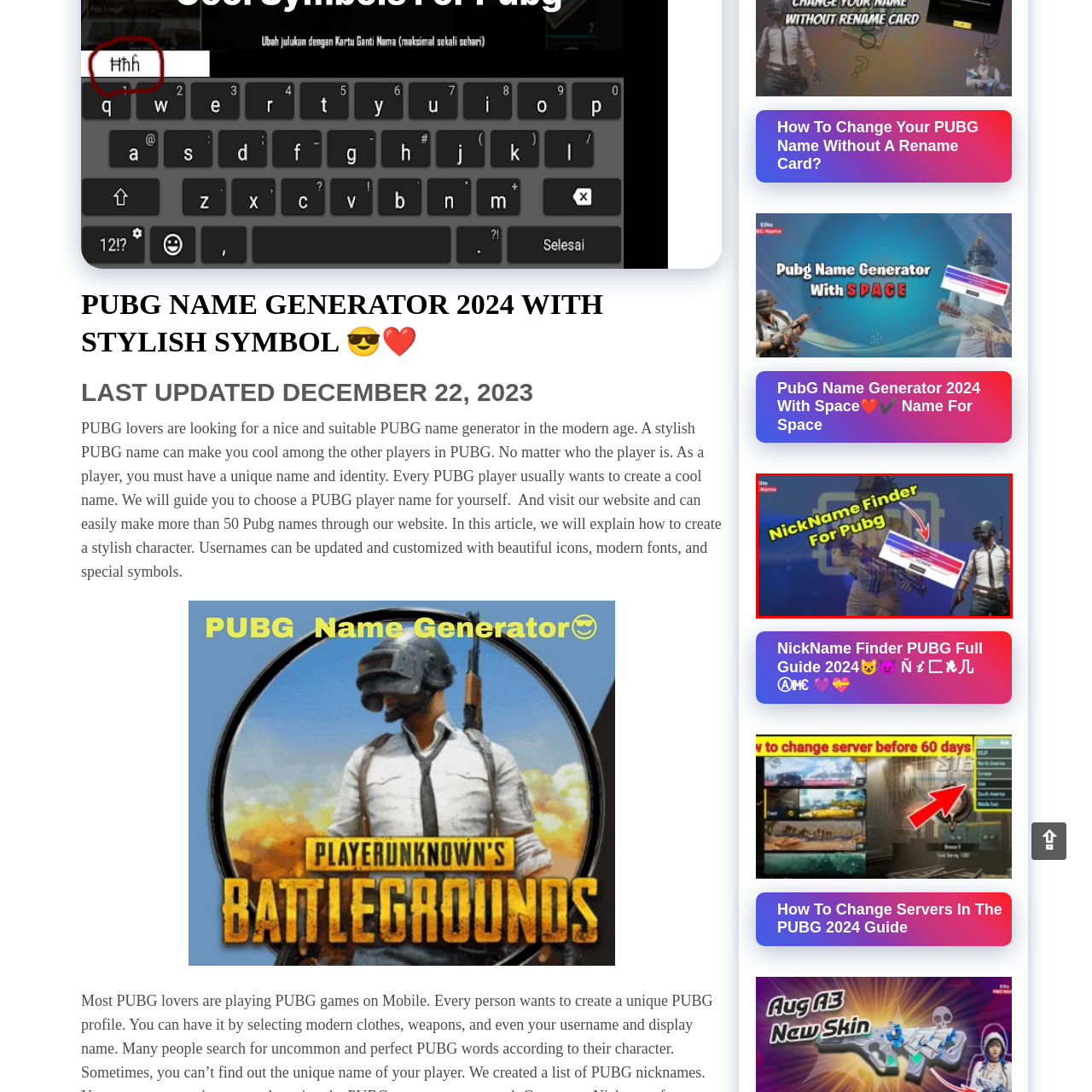View the image inside the red-bordered box and answer the given question using a single word or phrase:
What is the atmosphere of the game depicted in the image?

Competitive